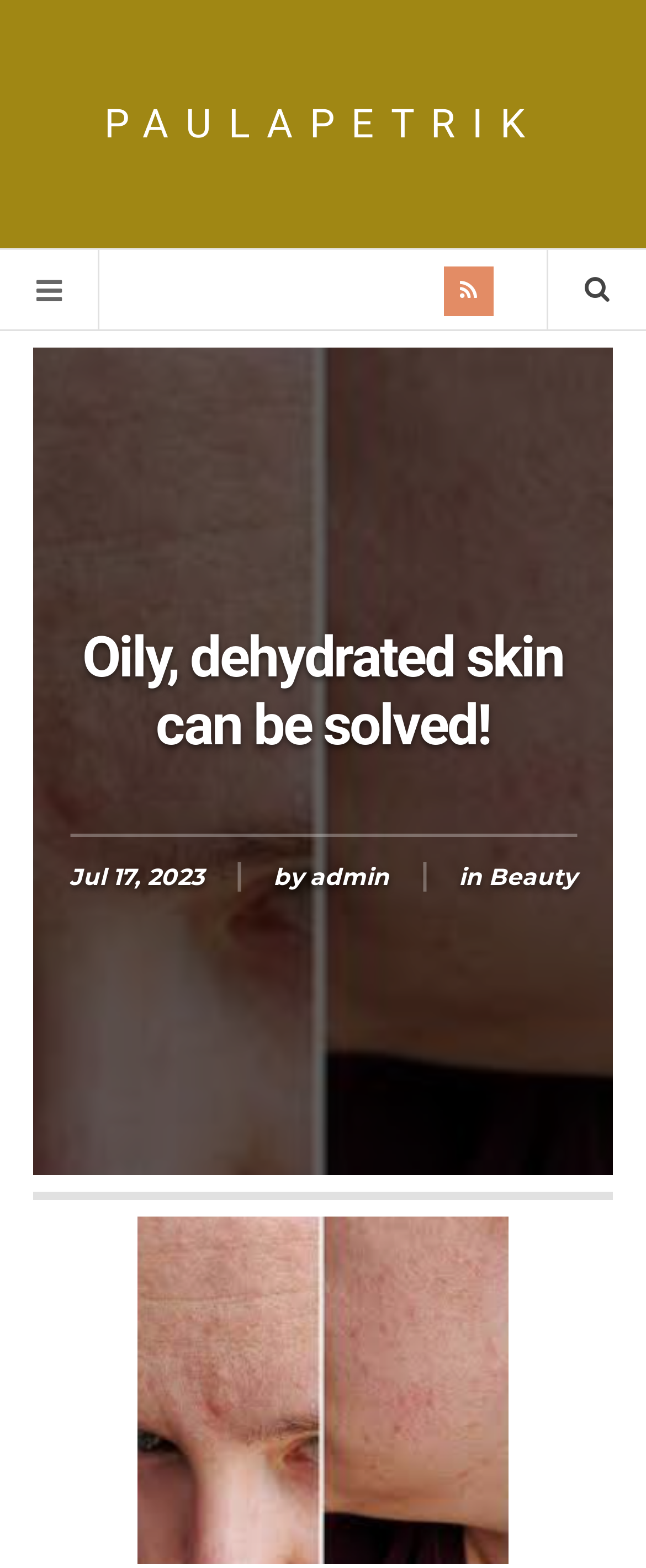Extract the primary headline from the webpage and present its text.

Oily, dehydrated skin can be solved!